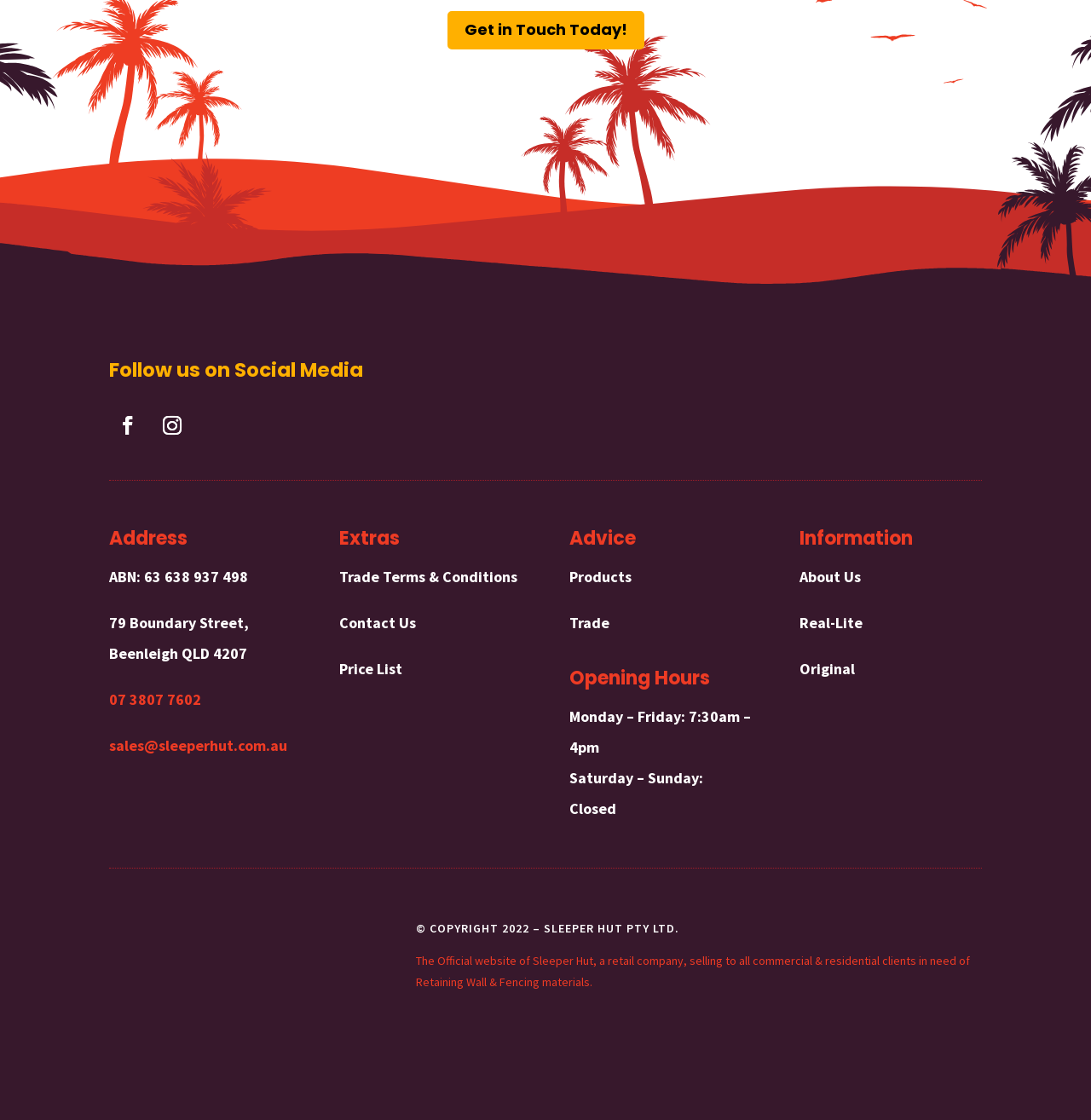Locate the bounding box coordinates of the element you need to click to accomplish the task described by this instruction: "Learn about the company".

[0.733, 0.506, 0.789, 0.524]